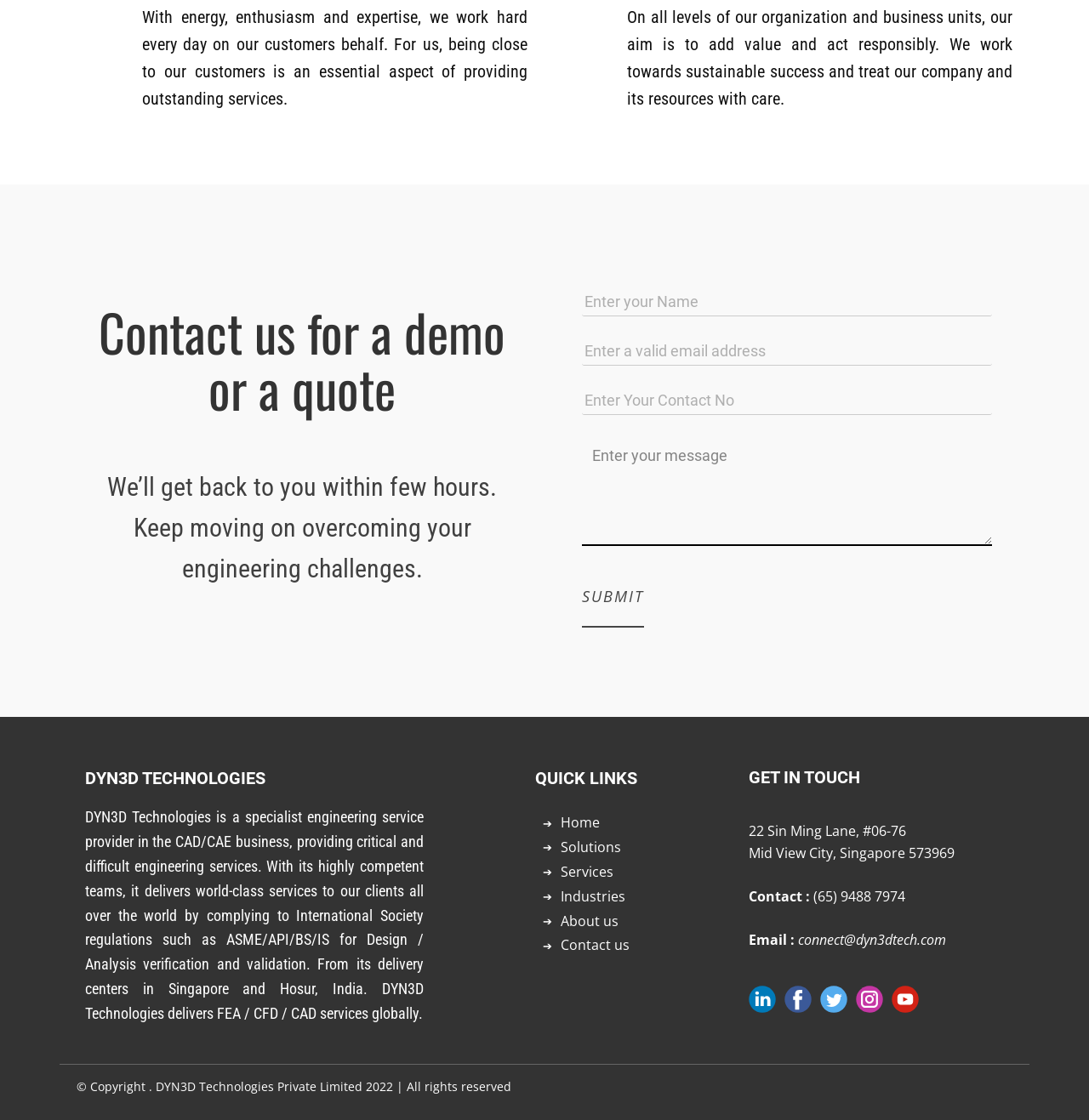Please answer the following question using a single word or phrase: 
What is the company name?

DYN3D Technologies